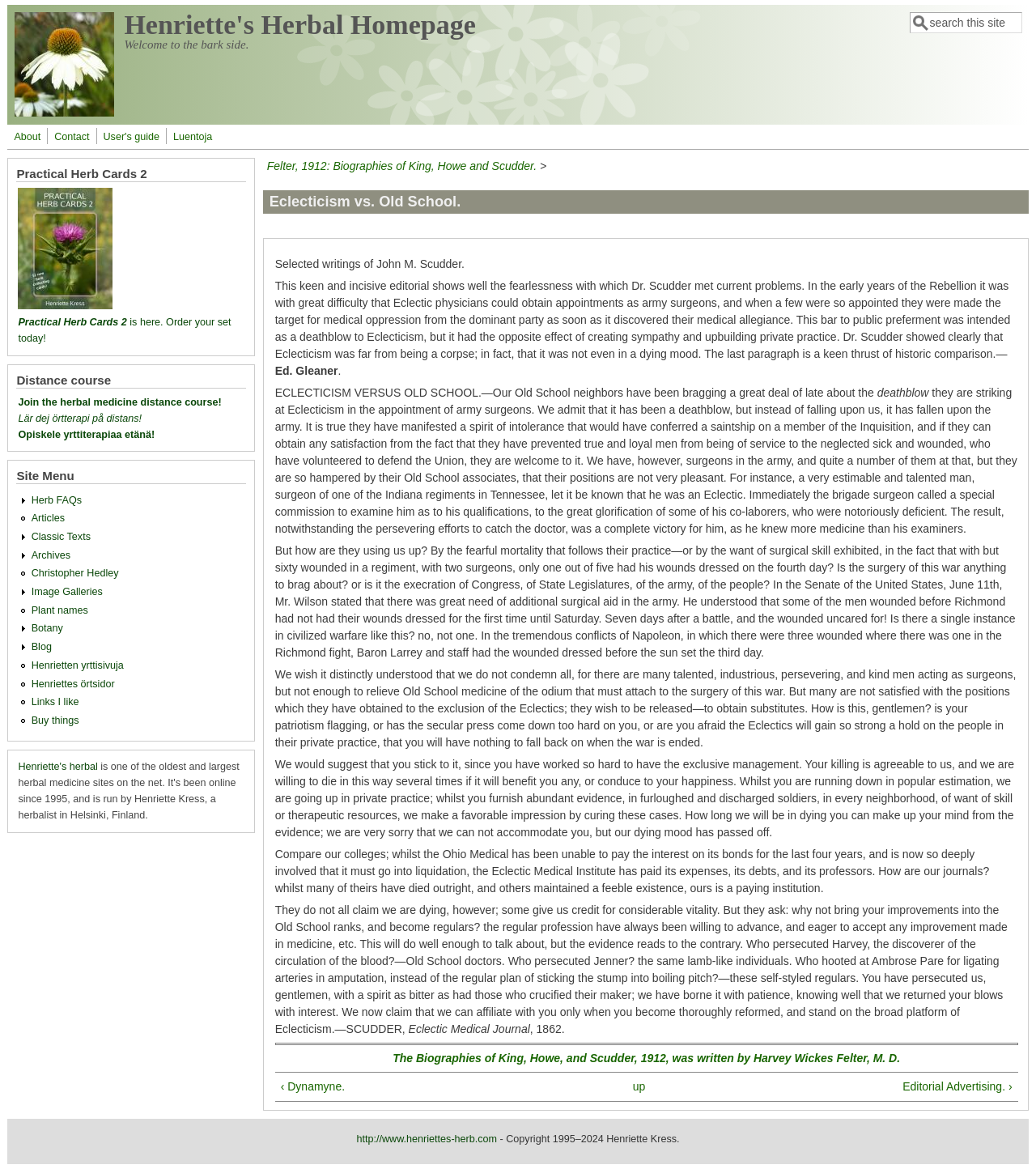What is the theme of the 'Practical Herb Cards 2'? Based on the screenshot, please respond with a single word or phrase.

herbal medicine